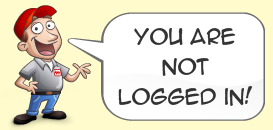Please provide a comprehensive answer to the question below using the information from the image: What is the background color of the image?

The caption describes the background of the image as a subtle yellow, which enhances the bright appearance of the character and adds to the overall playful tone of the illustration.